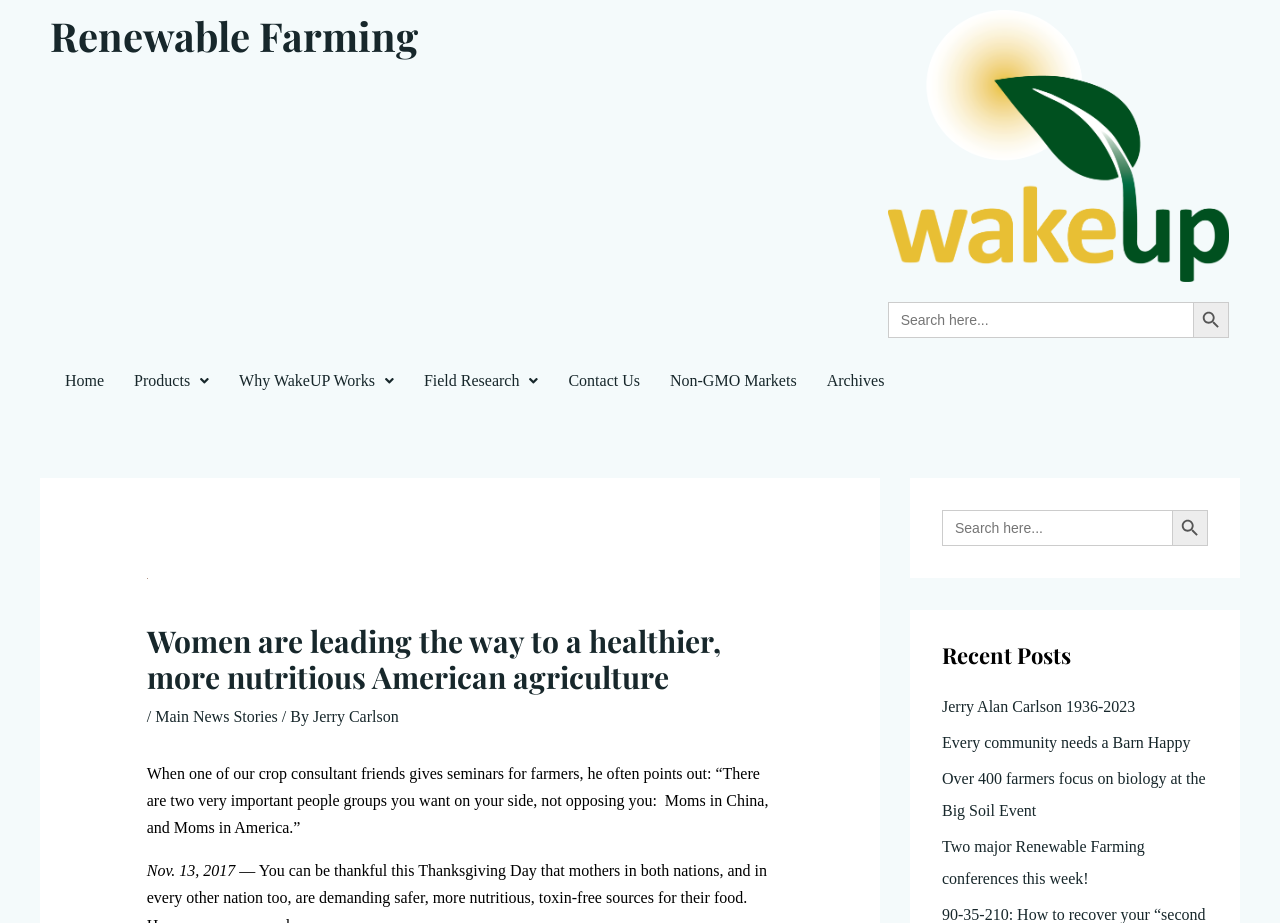Who wrote the main news story?
Provide a detailed answer to the question using information from the image.

I found the author's name by looking at the link element with the text 'Jerry Carlson' below the main heading. The text 'By' preceding the author's name suggests that Jerry Carlson is the author of the main news story.